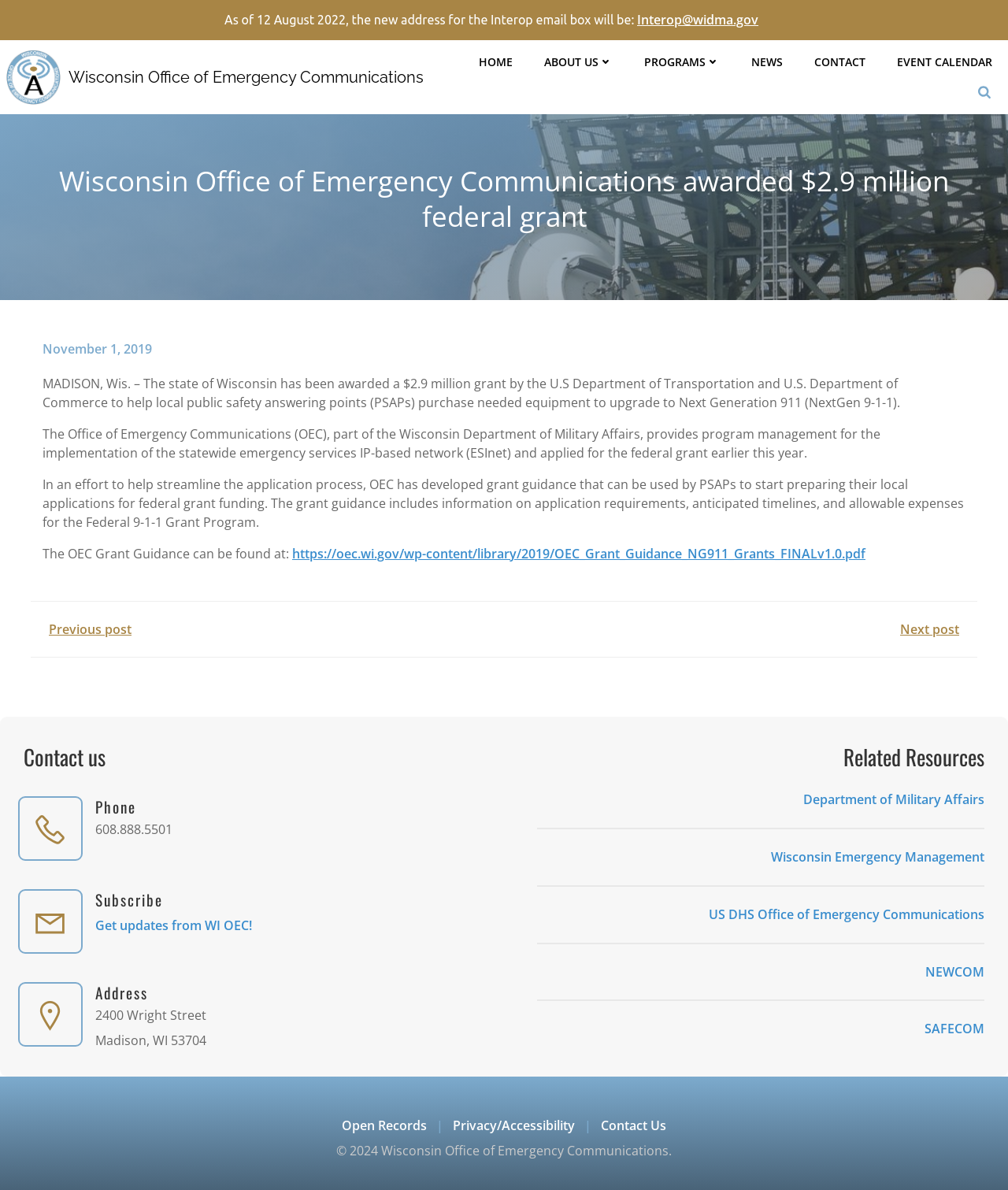Give a succinct answer to this question in a single word or phrase: 
What is the name of the office that provides program management?

Office of Emergency Communications